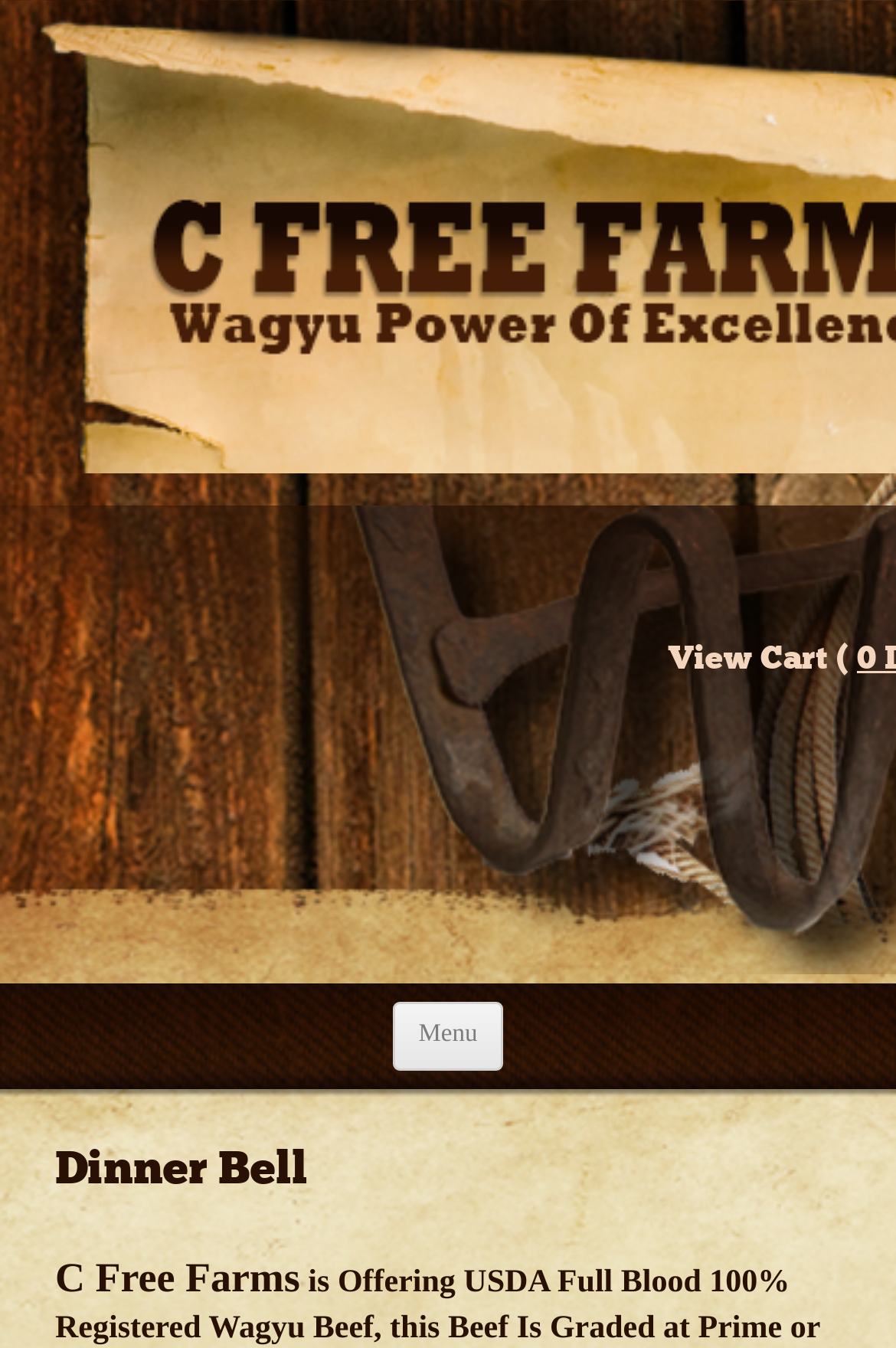Provide a thorough description of the webpage's content and layout.

The webpage is titled "Dinner Bell | CFreeFarms" and appears to be related to an online menu or shopping platform. At the top of the page, there is a group element that spans the entire width, taking up about 73% of the page's height. Within this group, there is a "View Cart" button located near the top-right corner, which suggests that users can add items to a cart for checkout.

Below the group element, there is a prominent "Menu" heading, situated roughly in the middle of the page. To the right of the "Menu" heading, there is a "Skip to content" link, which is likely an accessibility feature to help users navigate the page more easily.

Further down the page, there is a header section that contains the title "Dinner Bell" and a subtitle "C Free Farms", which are positioned near the top-left corner of the page. The header section takes up about 41% of the page's width and 41% of the page's height.